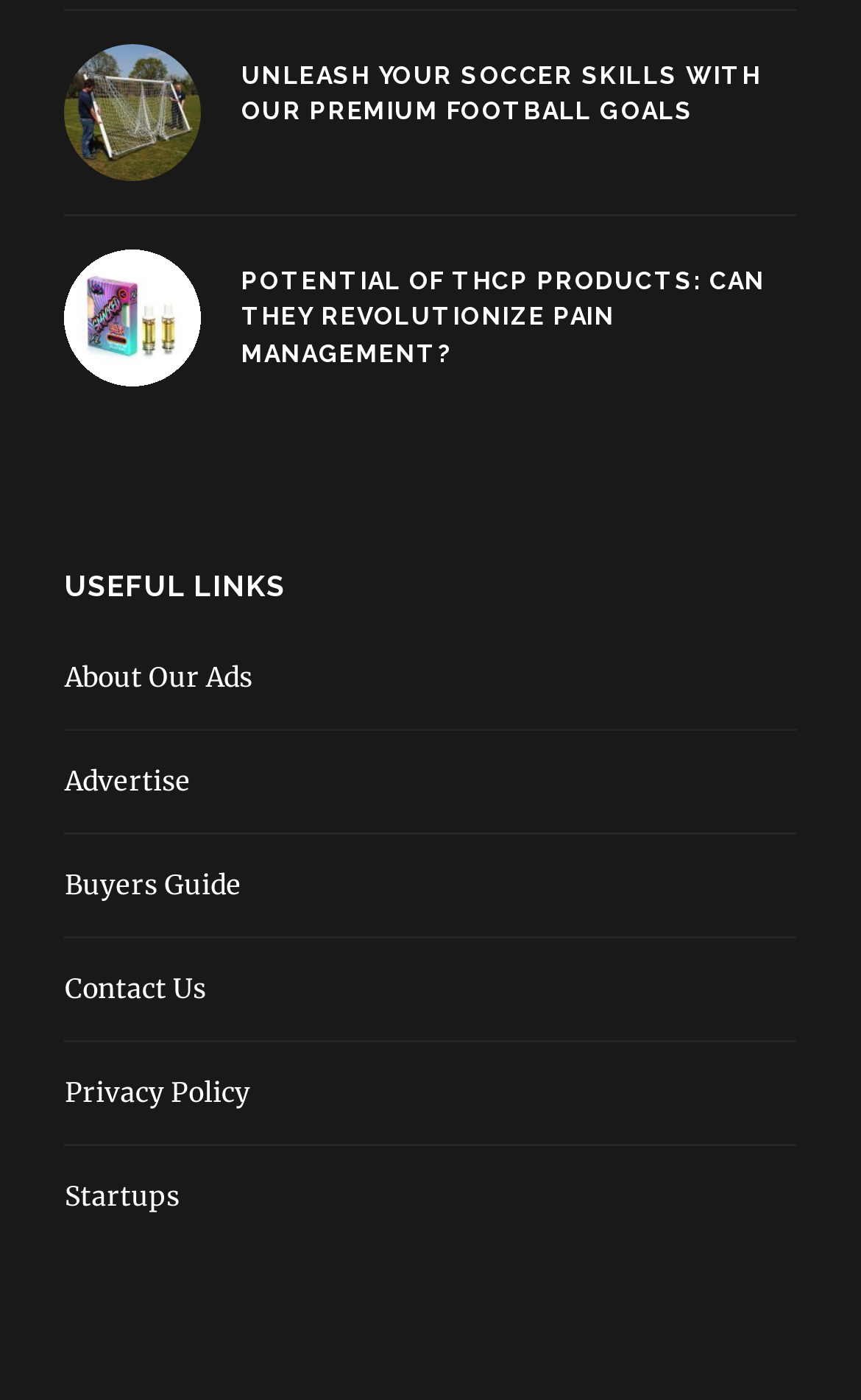Identify the bounding box coordinates for the UI element described as follows: Privacy Policy. Use the format (top-left x, top-left y, bottom-right x, bottom-right y) and ensure all values are floating point numbers between 0 and 1.

[0.075, 0.768, 0.29, 0.792]